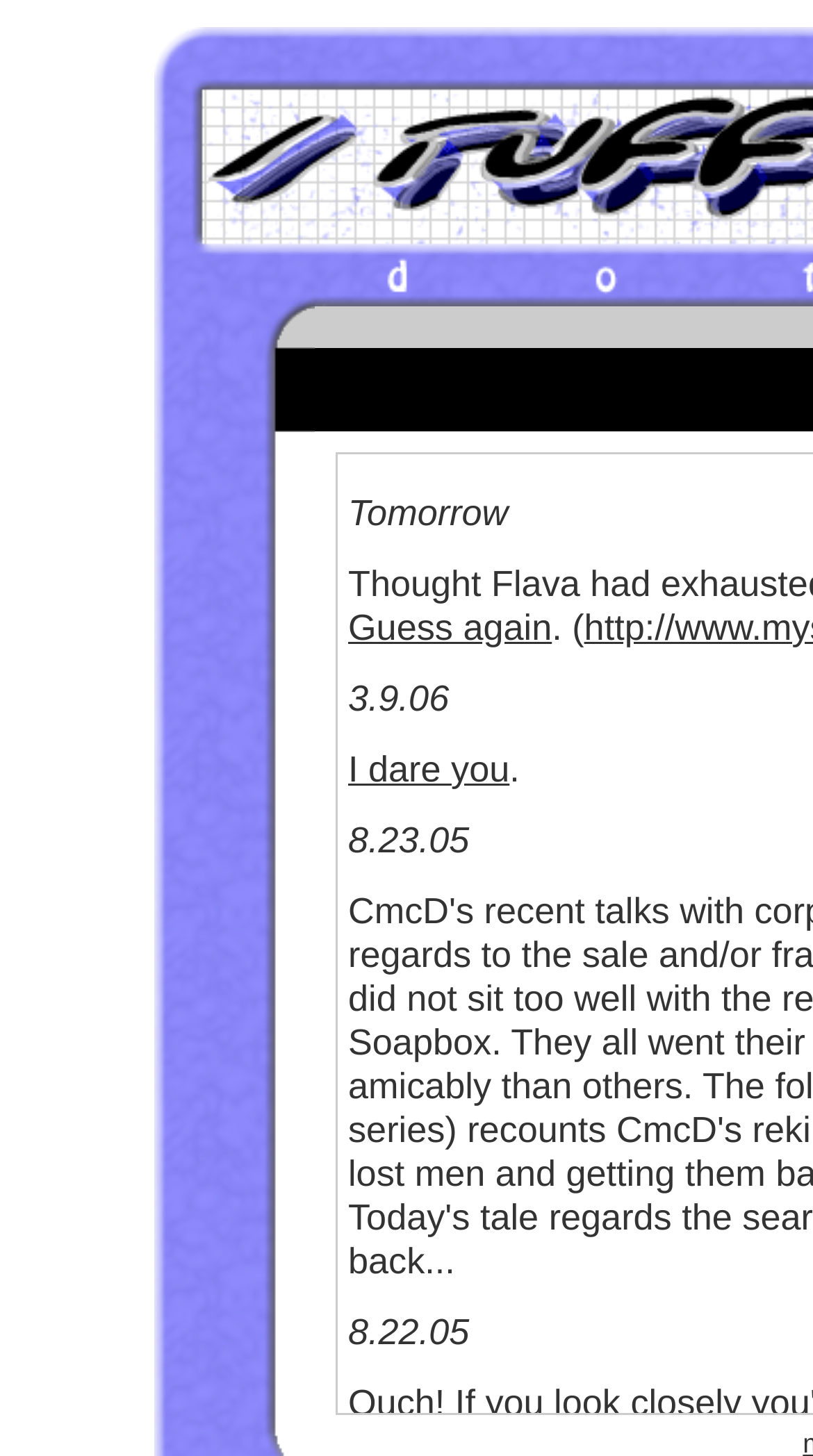Elaborate on the information and visuals displayed on the webpage.

The webpage appears to be a personal blog or journal, with a focus on archiving past entries. The title of the webpage is "1 Tuff Place dot Com ver. 4.0". 

At the top center of the page, there is a section that displays a series of dated entries. The first entry is labeled "Tomorrow", followed by a link "Guess again" and a brief notation ". (" in close proximity. Below this, there is another entry dated "3.9.06", accompanied by a link "I dare you". 

Further down, there are more dated entries, including "8.23.05" and "8.22.05", which are positioned near the bottom center of the page. The final element is a link labeled "Ouch!", situated at the very bottom center of the page.